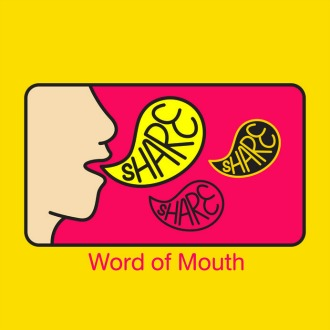What is written in bold font in the speech bubbles?
From the image, respond with a single word or phrase.

SHARE